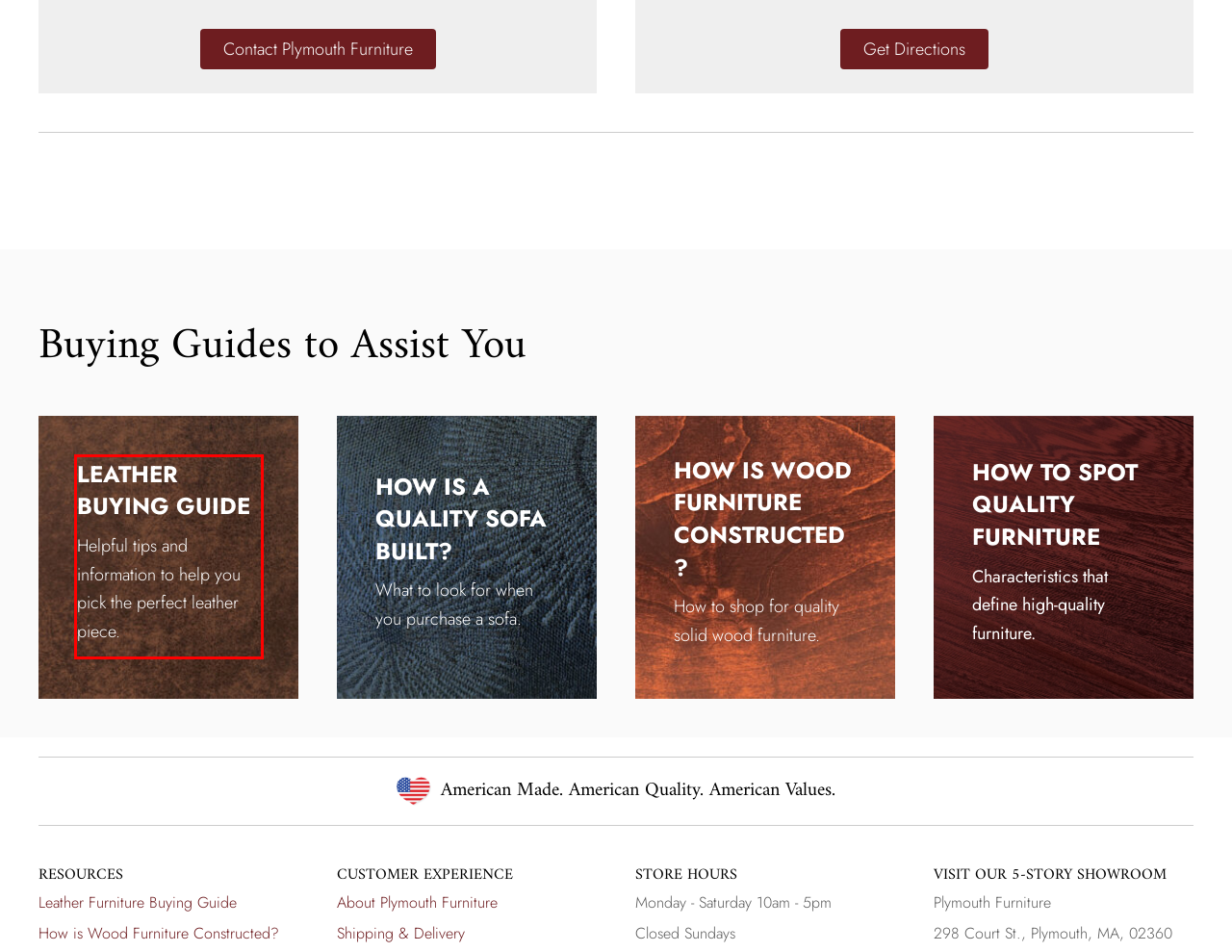Check out the screenshot of a webpage with a red rectangle bounding box. Select the best fitting webpage description that aligns with the new webpage after clicking the element inside the bounding box. Here are the candidates:
A. Shipping and Delivery - Plymouth Furniture
B. Contact - Plymouth Furniture
C. Products - Plymouth Furniture
D. About Plymouth Furniture - Plymouth Furniture
E. How is Wood Furniture Constructed? - Plymouth Furniture
F. How is A Quality Sofa Built? - Plymouth Furniture
G. Leather Furniture Buying Guide - Plymouth Furniture
H. Shaker Archives - Plymouth Furniture

G